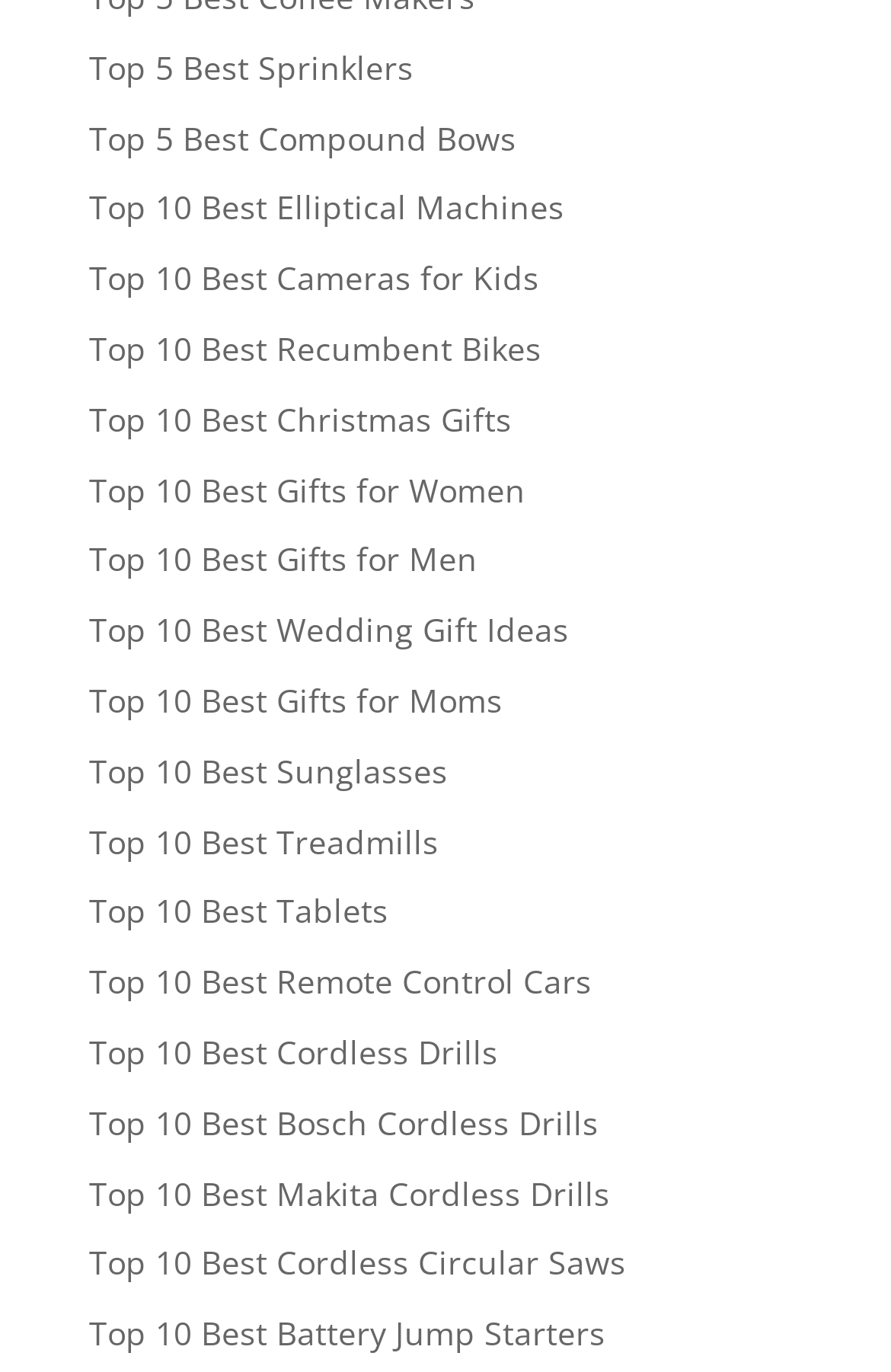Please identify the bounding box coordinates of the element's region that should be clicked to execute the following instruction: "View top 5 best sprinklers". The bounding box coordinates must be four float numbers between 0 and 1, i.e., [left, top, right, bottom].

[0.1, 0.033, 0.464, 0.065]